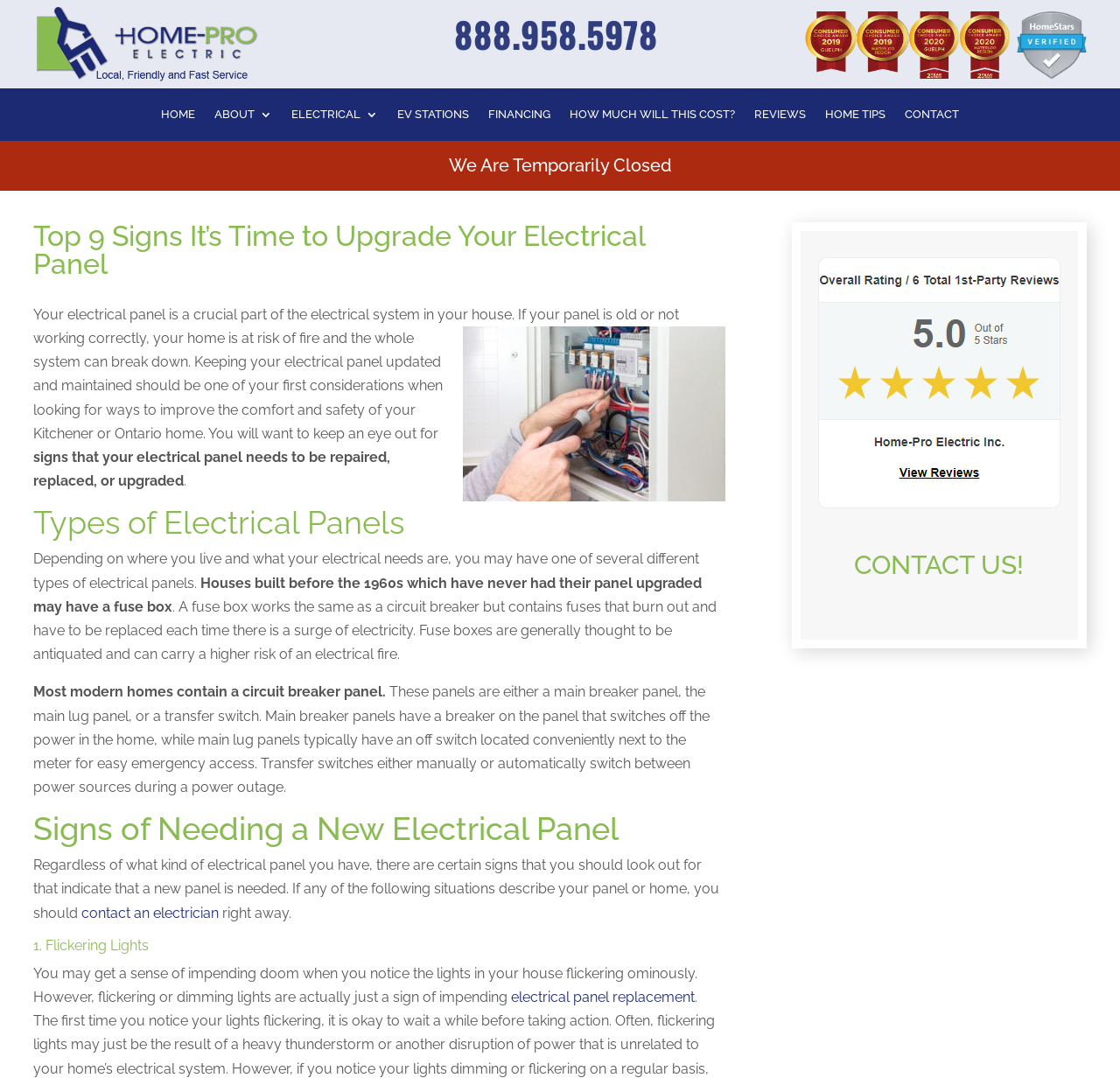What is the logo of the company?
Provide a detailed answer to the question, using the image to inform your response.

I found the logo by looking at the image element with the description 'Home Pro Electric Logo' which is located at the top left of the webpage, and it is also a link.